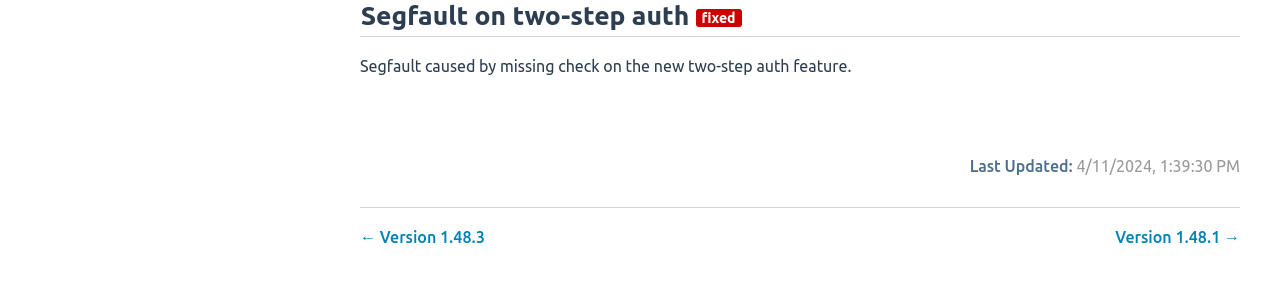Locate the bounding box coordinates of the clickable element to fulfill the following instruction: "Check last updated time". Provide the coordinates as four float numbers between 0 and 1 in the format [left, top, right, bottom].

[0.841, 0.518, 0.969, 0.577]